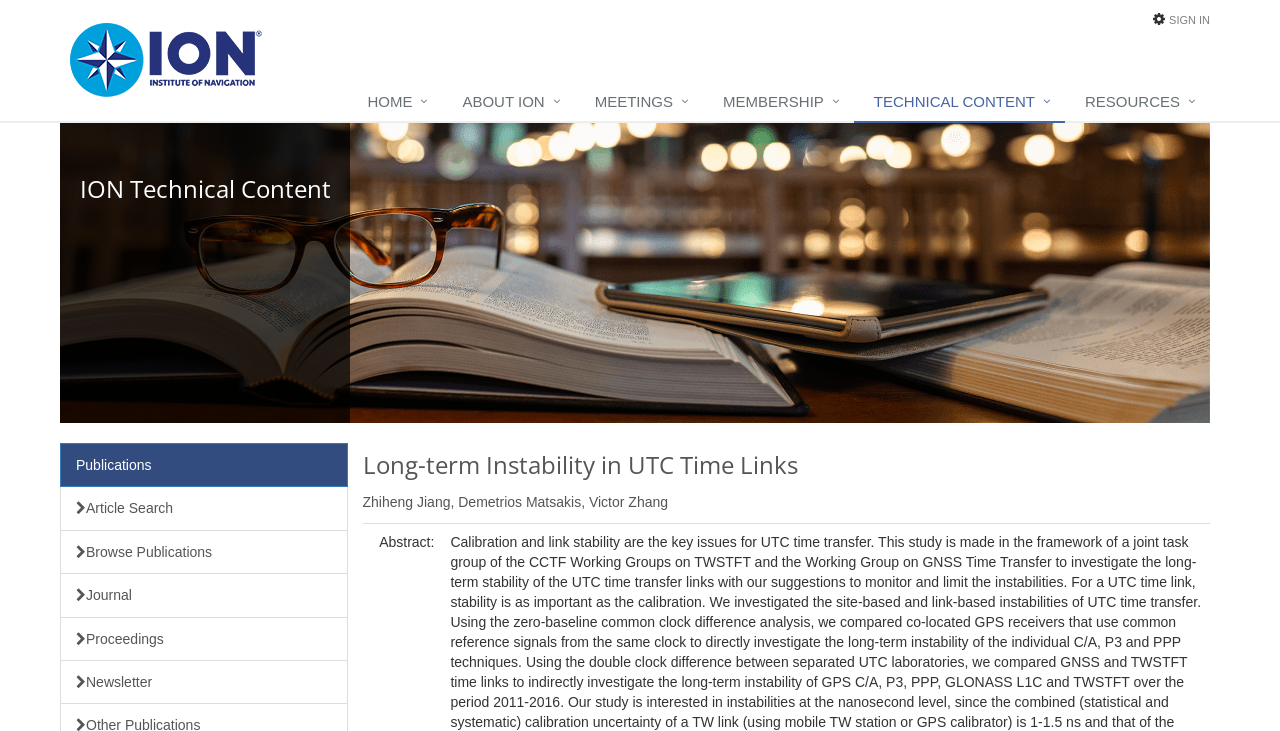Please identify the bounding box coordinates of the clickable area that will allow you to execute the instruction: "view journal".

[0.047, 0.784, 0.271, 0.845]